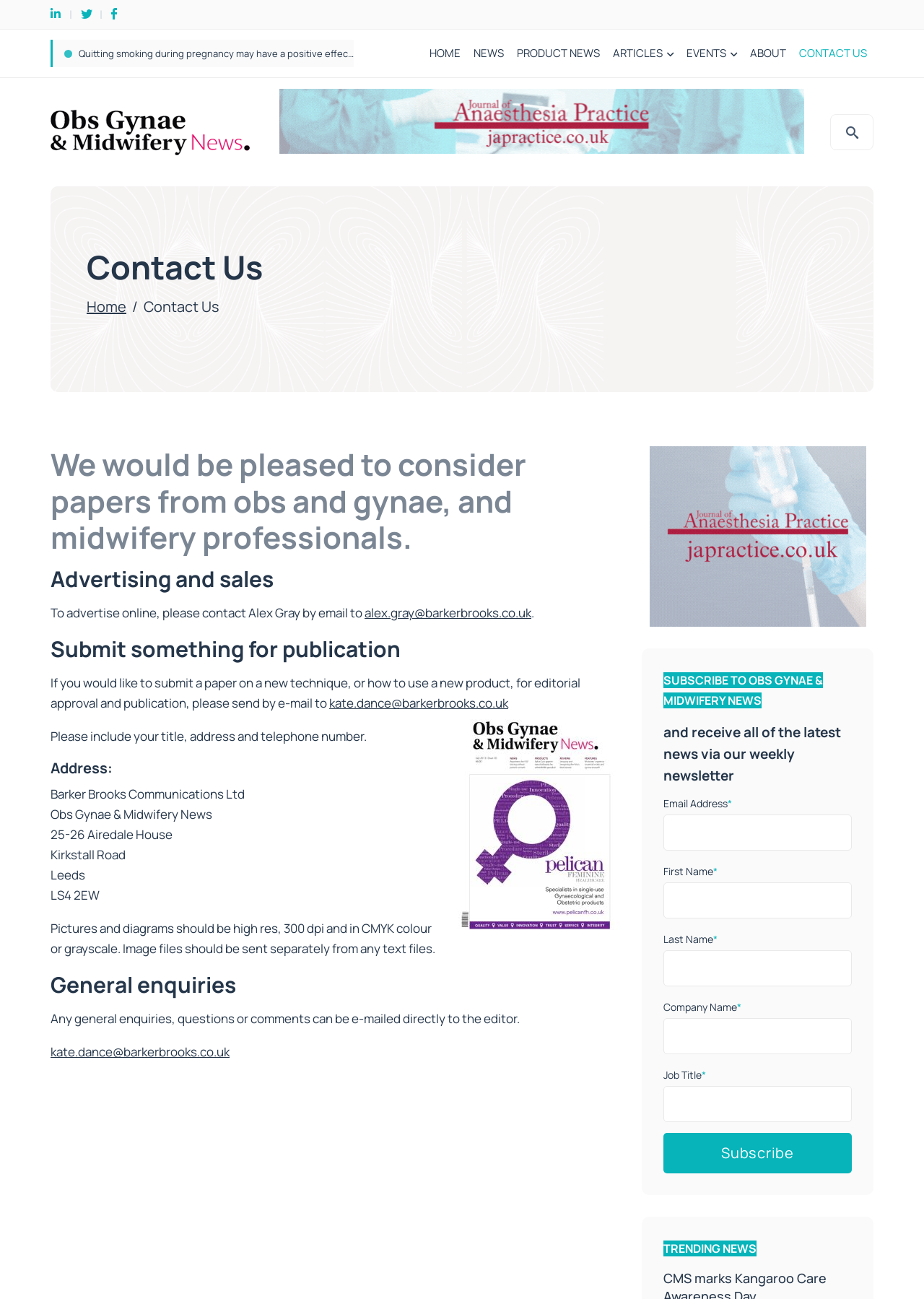Can you look at the image and give a comprehensive answer to the question:
How many fields are required to subscribe to the newsletter?

To find the number of required fields to subscribe to the newsletter, I looked at the subscription form and counted the number of fields marked with an asterisk (*) which indicates they are required. There are 5 required fields: Email Address, First Name, Last Name, Company Name, and Job Title.